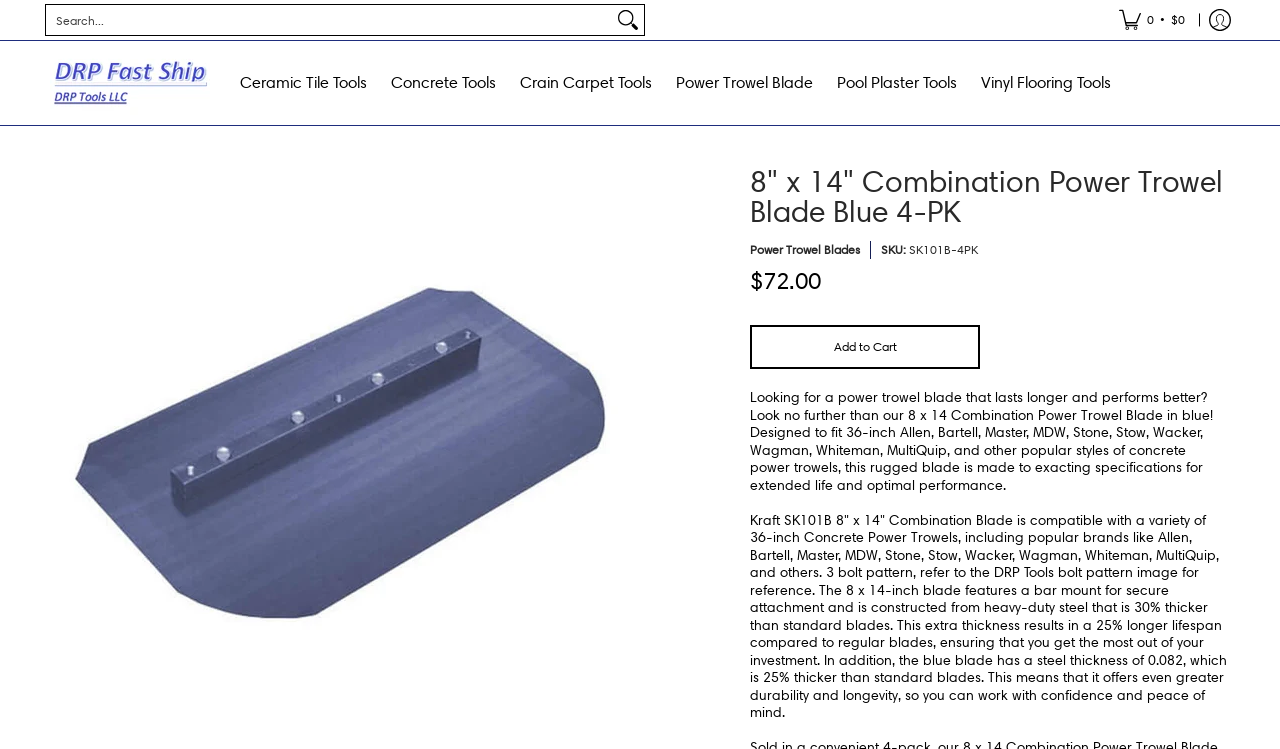Analyze the image and give a detailed response to the question:
What is the compatibility of the Kraft SK101B 8 x 14 Combination Blade?

I found the answer by reading the product description, which mentions that the blade is compatible with a variety of 36-inch Concrete Power Trowels, including popular brands like Allen, Bartell, Master, MDW, Stone, Stow, Wacker, Wagman, Whiteman, MultiQuip, and others.